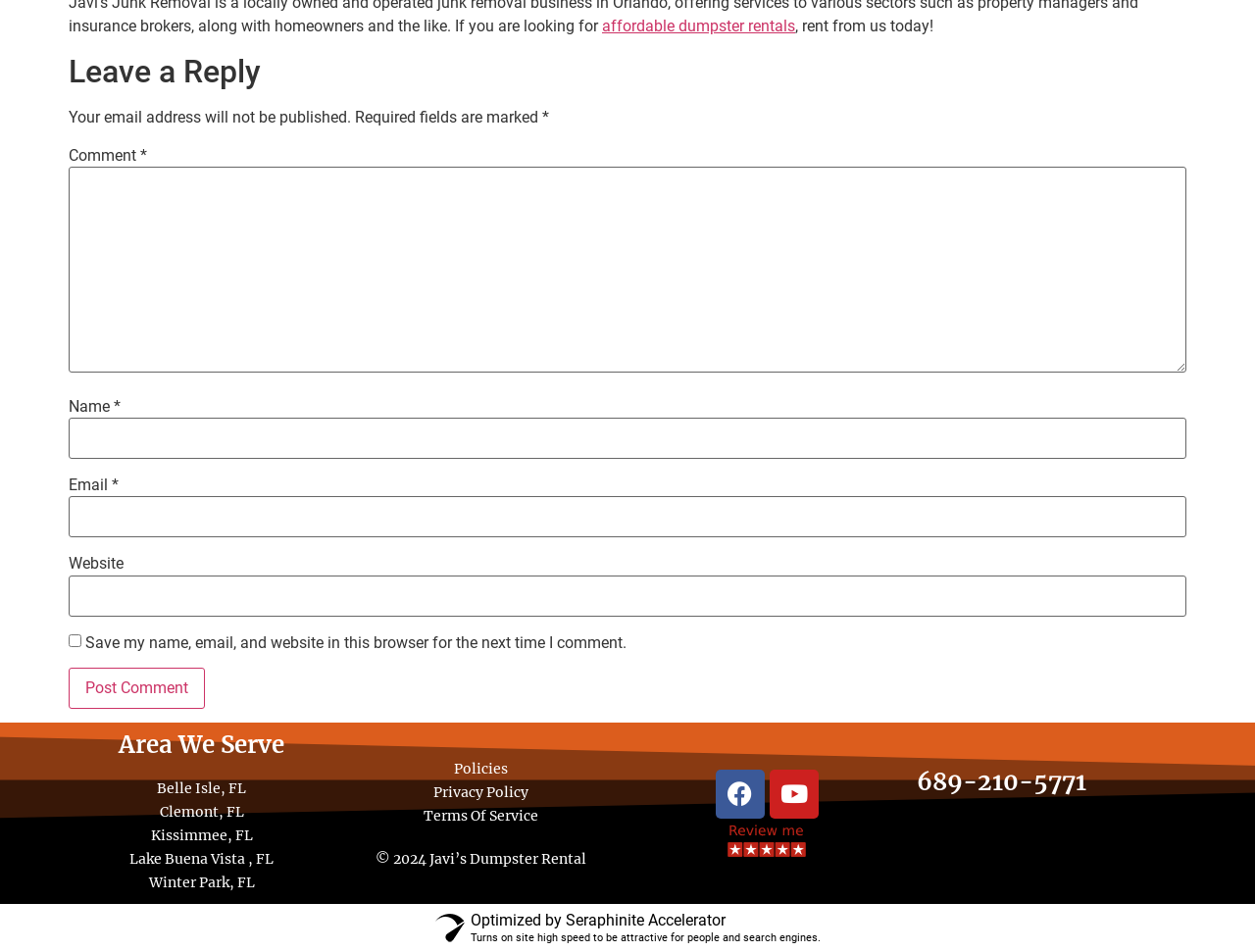Identify the coordinates of the bounding box for the element described below: "Forgot your password?". Return the coordinates as four float numbers between 0 and 1: [left, top, right, bottom].

None